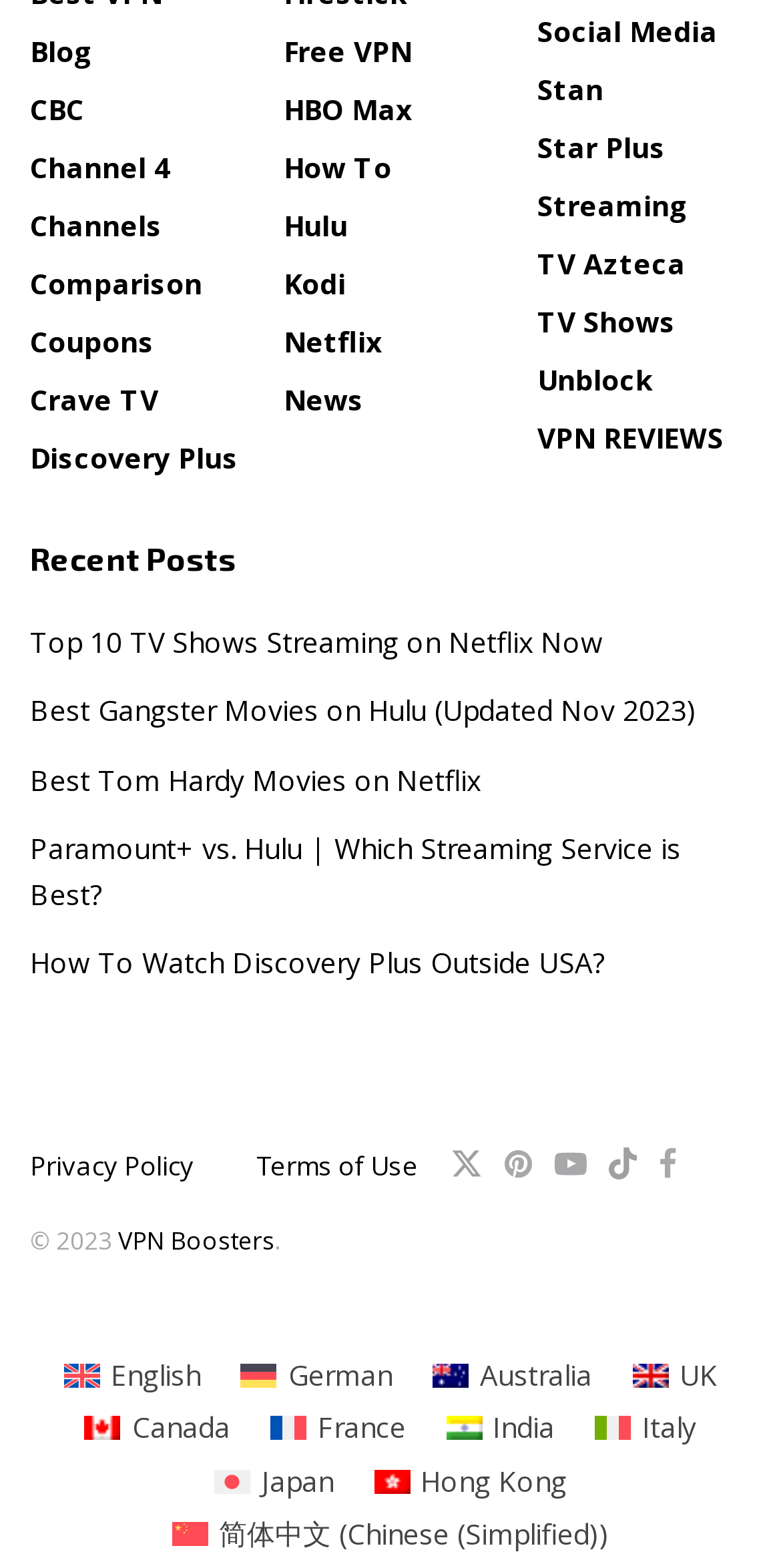Specify the bounding box coordinates of the region I need to click to perform the following instruction: "Click on the 'Blog' link". The coordinates must be four float numbers in the range of 0 to 1, i.e., [left, top, right, bottom].

[0.038, 0.02, 0.121, 0.044]